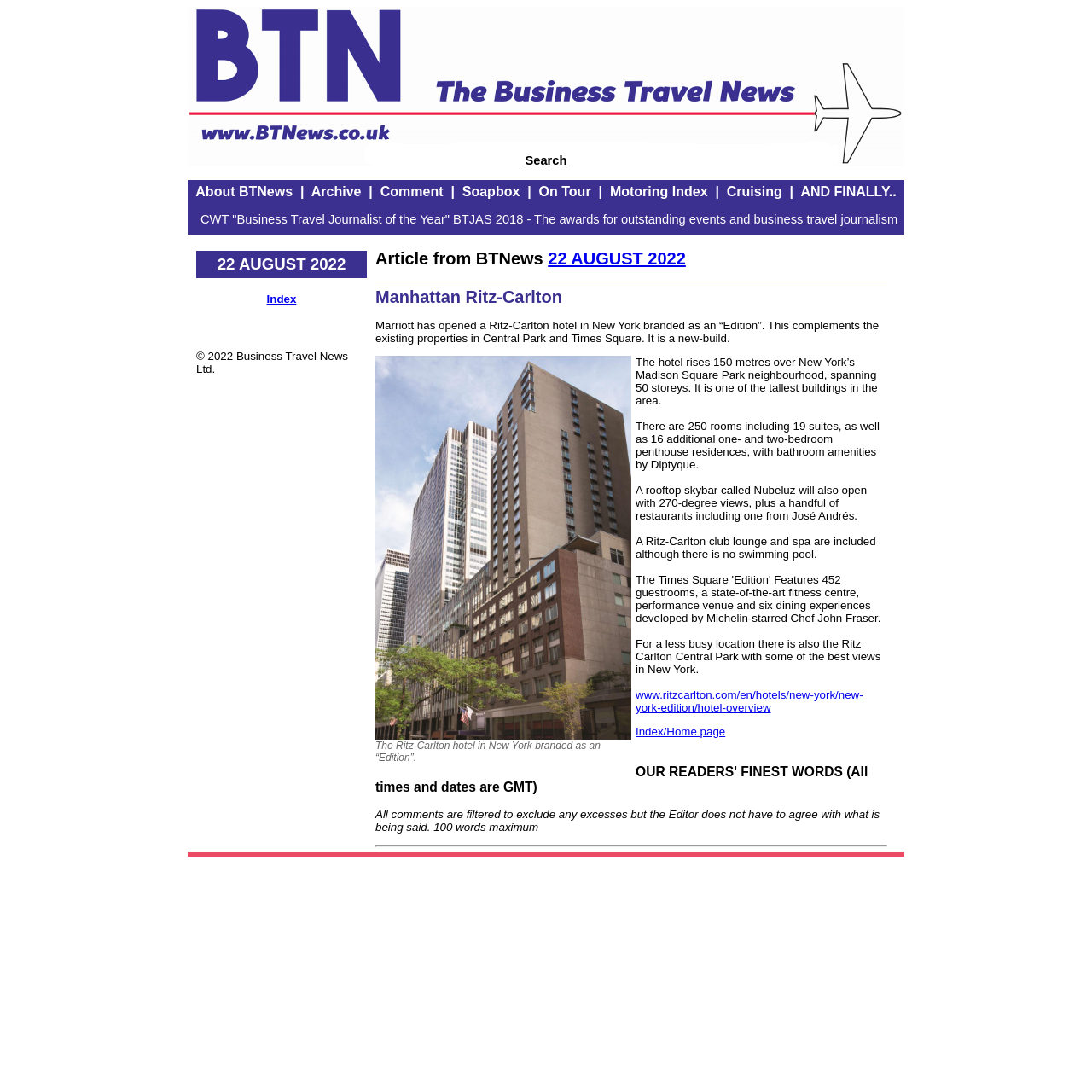What is the name of the restaurant owned by José Andrés?
Please provide a comprehensive answer based on the information in the image.

The answer cannot be found in the article on the webpage, which only mentions that one of the restaurants is from José Andrés, but does not specify the name of the restaurant.